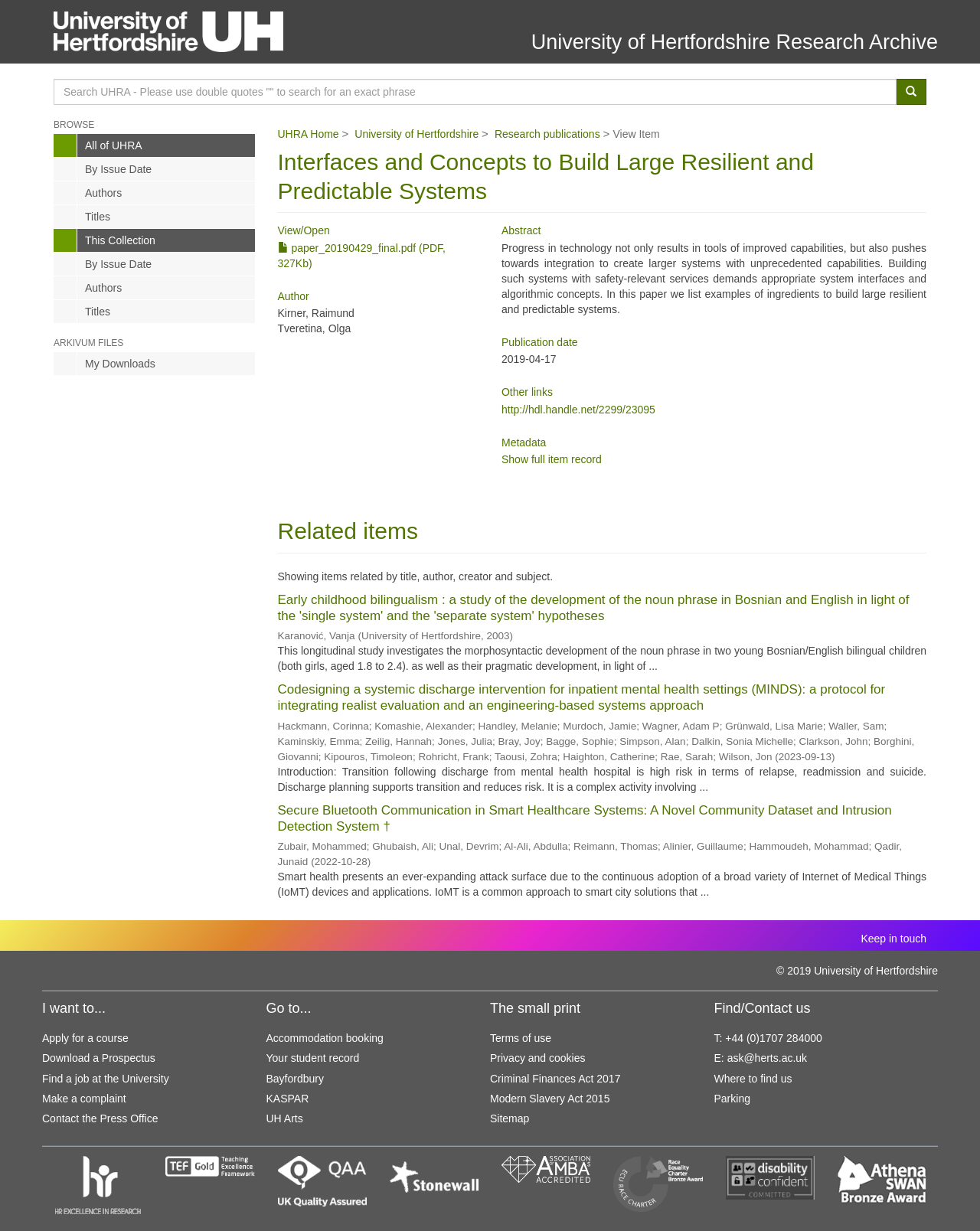What is the name of the related item?
Please provide a detailed answer to the question.

I found the answer by looking at the section 'Related items' which lists a related item with the title 'Early childhood bilingualism'.